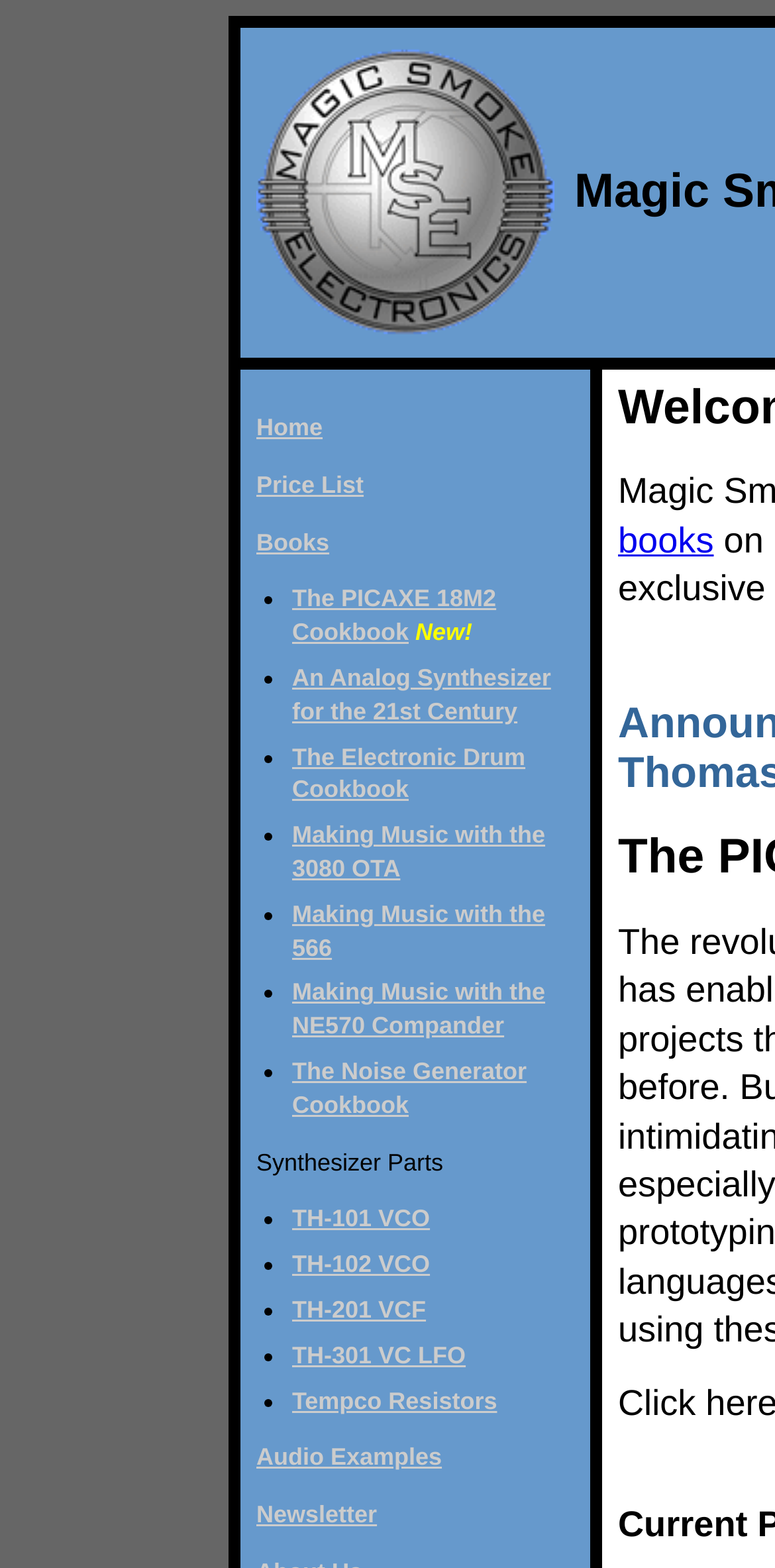Use a single word or phrase to answer the question:
How many links are there in the navigation menu?

5